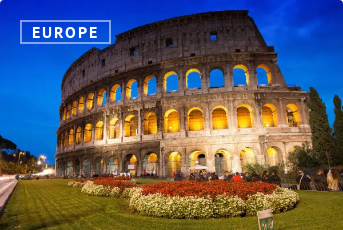Please provide a detailed answer to the question below by examining the image:
What adds color to the foreground of the image?

The caption specifically mentions that 'vibrant flowerbeds add a splash of color' to the foreground of the image, making them the element that adds color to this area.